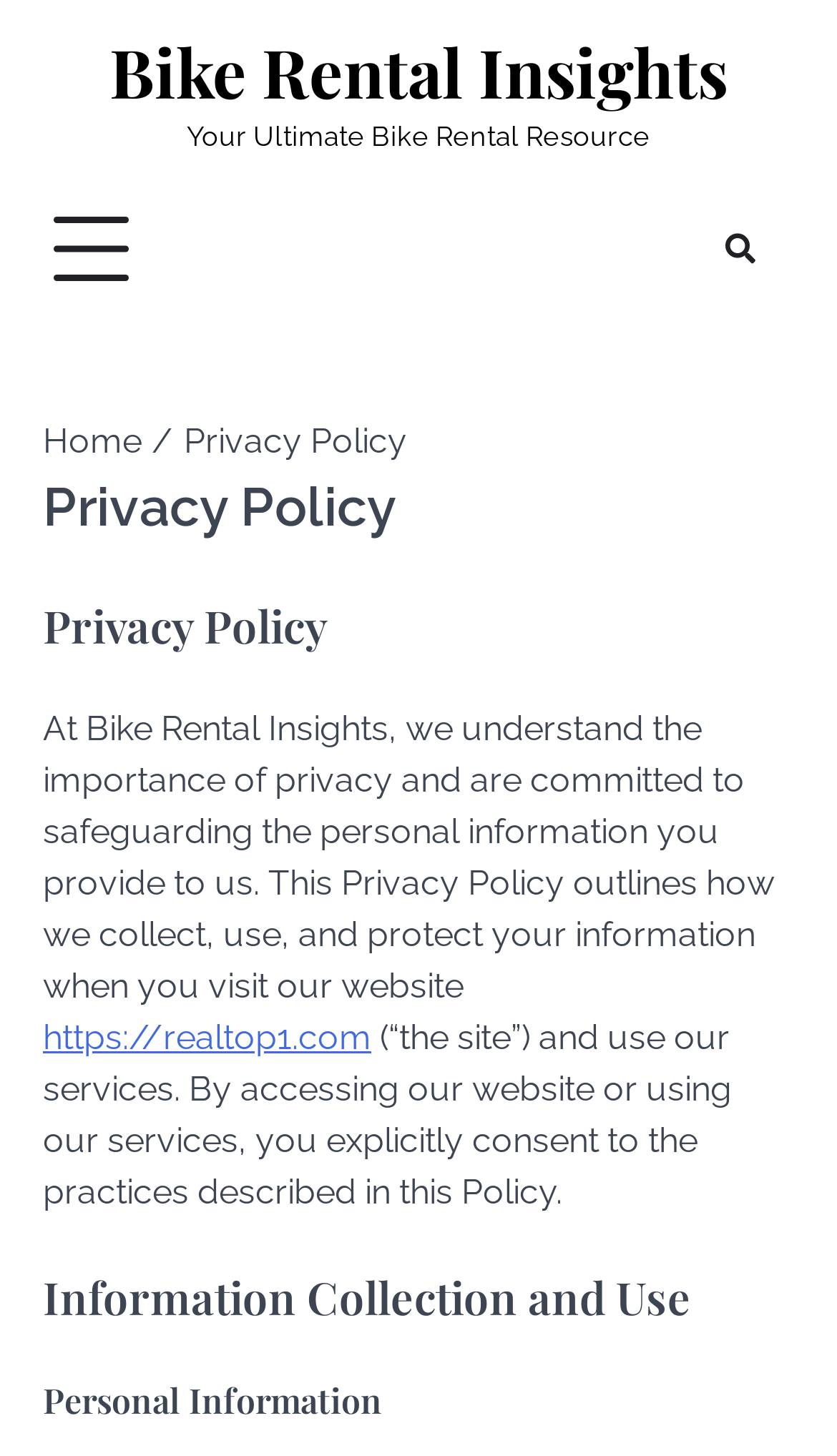Please analyze the image and provide a thorough answer to the question:
What is the purpose of the webpage?

I inferred the purpose of the webpage by reading the static text element that says 'At Bike Rental Insights, we understand the importance of privacy and are committed to safeguarding the personal information you provide to us. This Privacy Policy outlines how we collect, use, and protect your information when you visit our website', which suggests that the webpage is intended to inform users about the website's privacy policy.